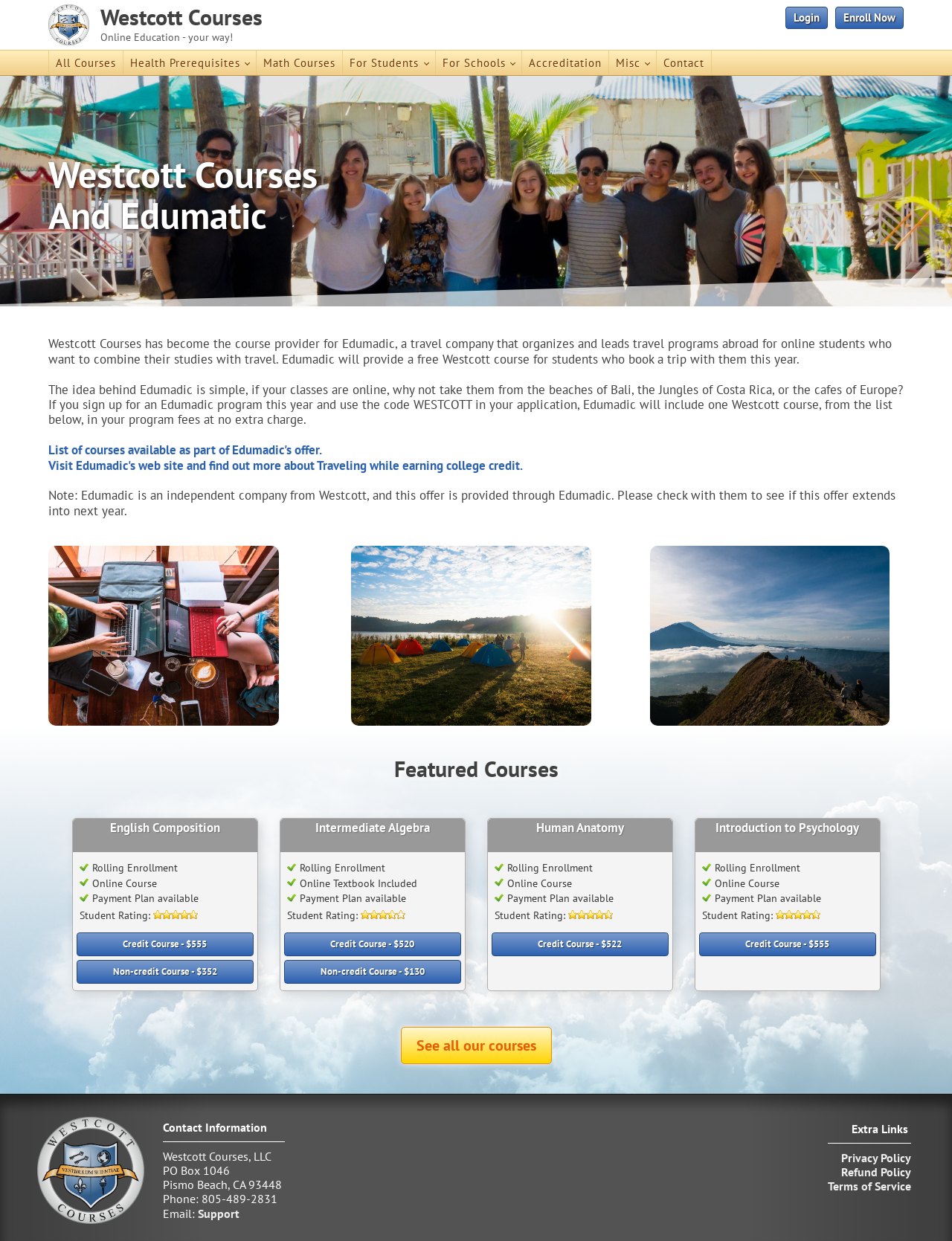Identify the bounding box for the element characterized by the following description: "Accreditation".

[0.548, 0.041, 0.639, 0.061]